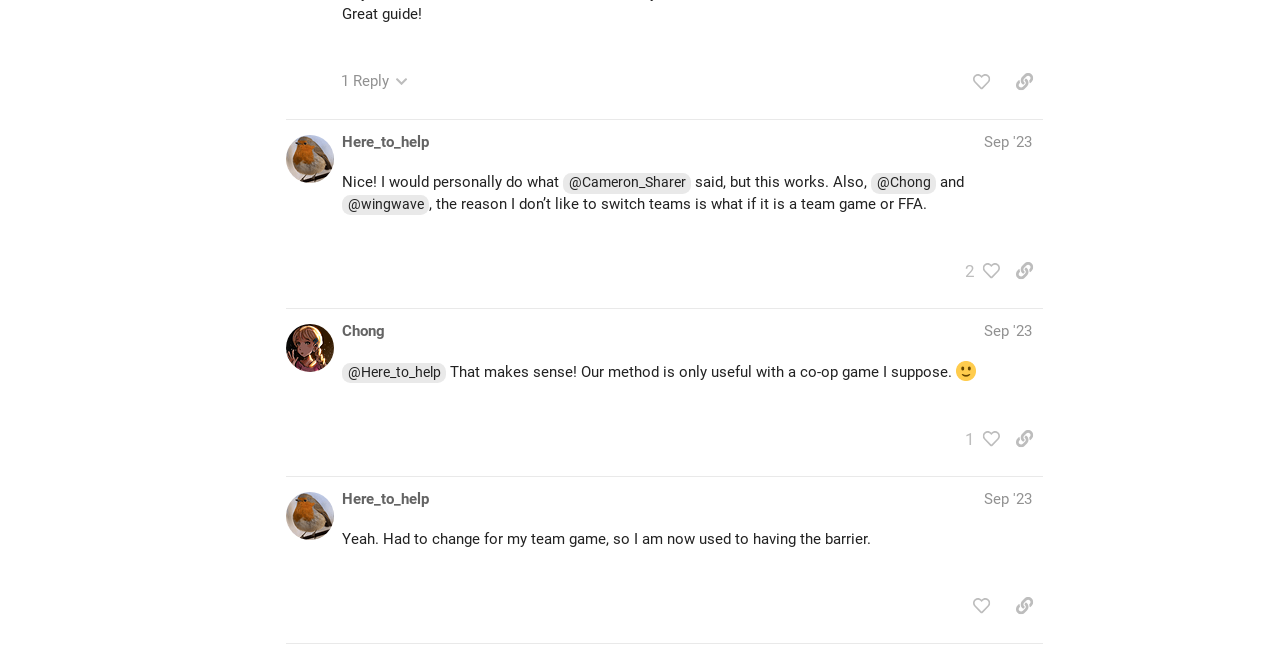Indicate the bounding box coordinates of the element that must be clicked to execute the instruction: "View replies to this post". The coordinates should be given as four float numbers between 0 and 1, i.e., [left, top, right, bottom].

[0.259, 0.099, 0.327, 0.153]